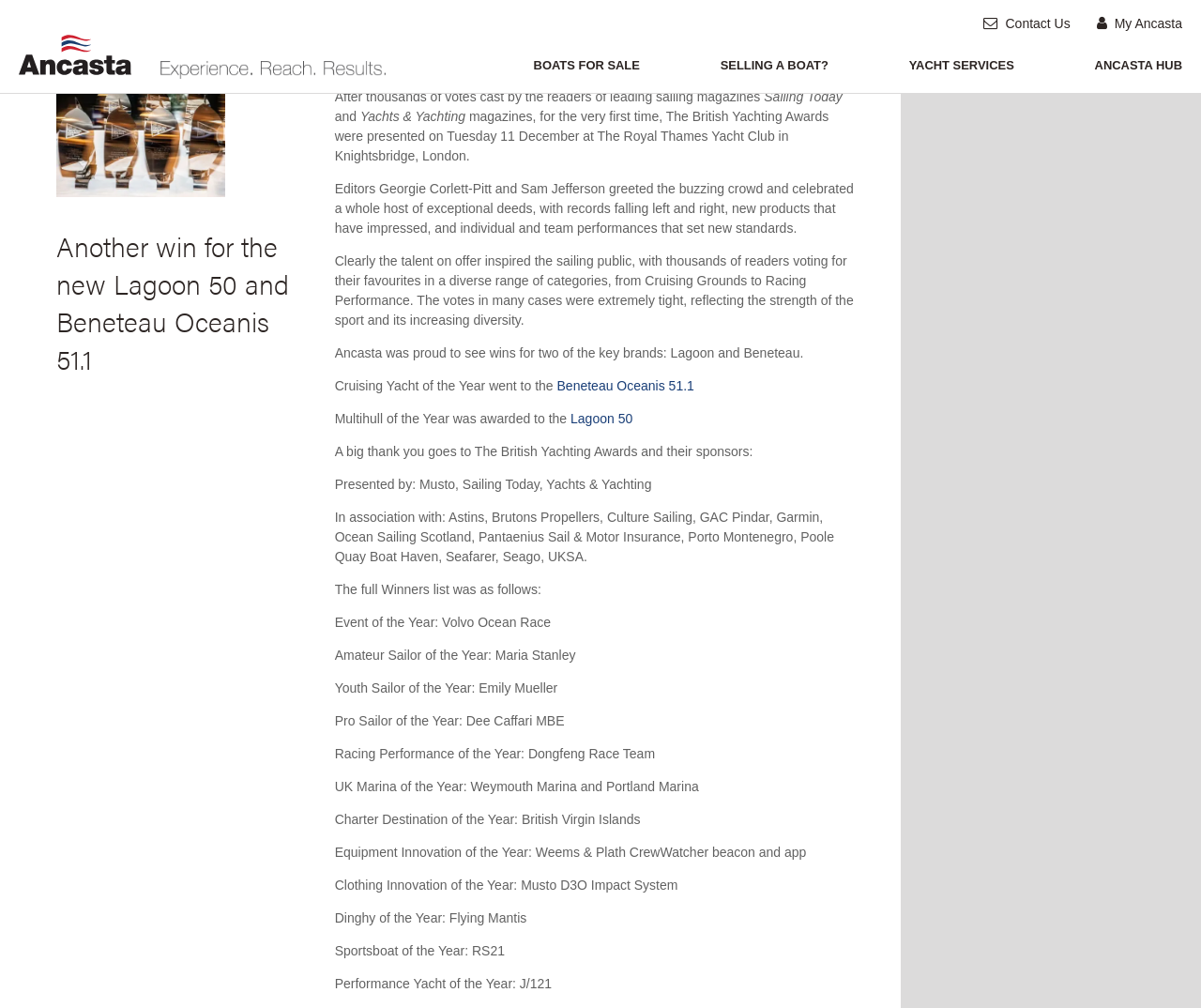Locate and extract the headline of this webpage.

Another win for the new Lagoon 50 and Beneteau Oceanis 51.1